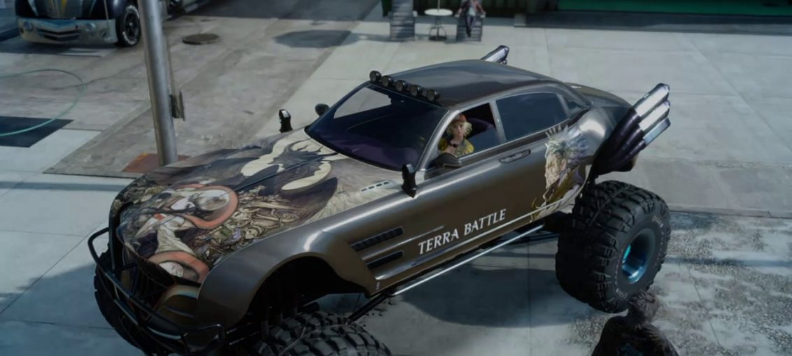What is the purpose of the game update mentioned in the caption?
Using the image, answer in one word or phrase.

Immersive vehicle experience